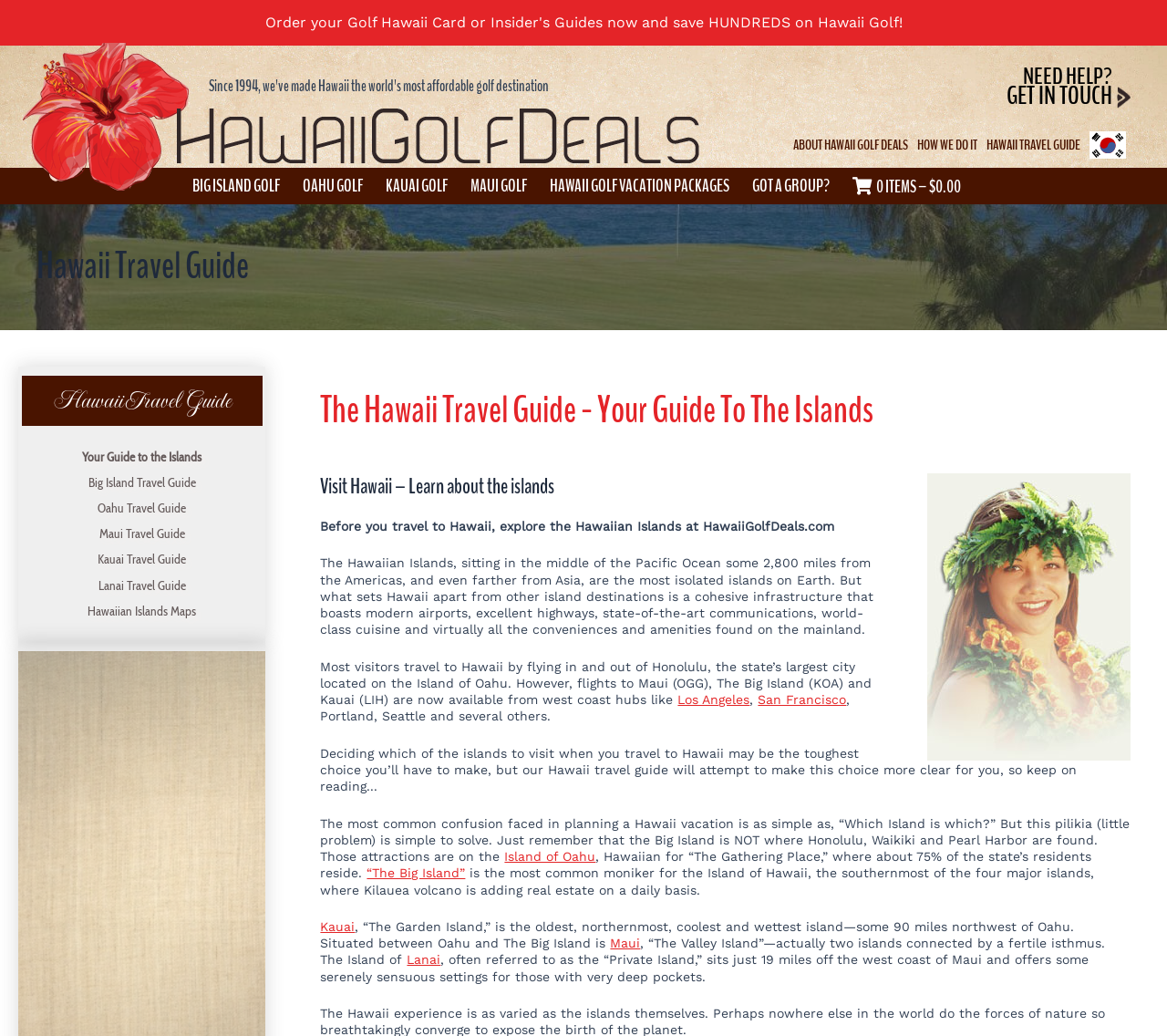Provide the bounding box coordinates, formatted as (top-left x, top-left y, bottom-right x, bottom-right y), with all values being floating point numbers between 0 and 1. Identify the bounding box of the UI element that matches the description: Sheer Curtains Dubai Traditional

None